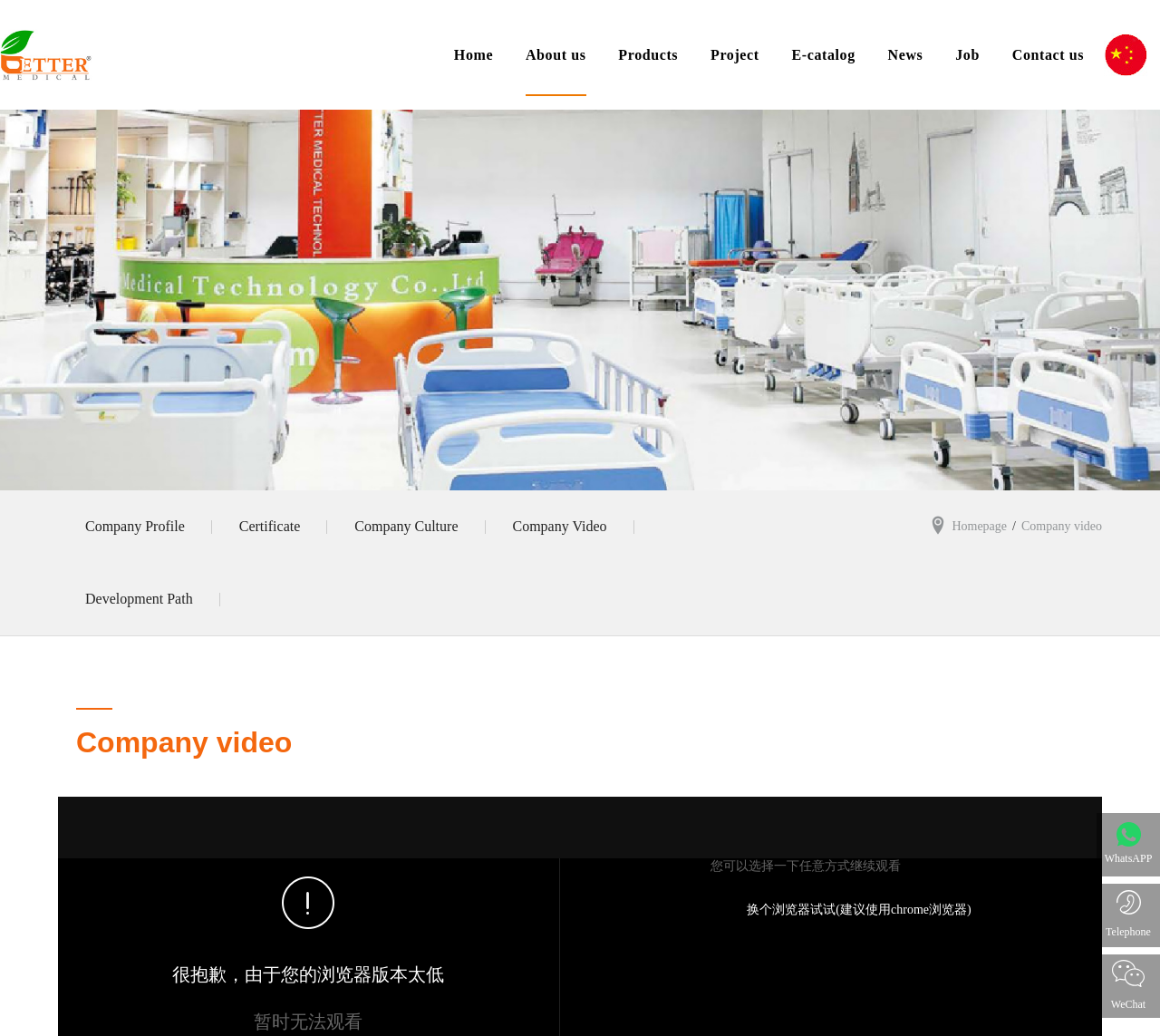Please determine the bounding box coordinates of the area that needs to be clicked to complete this task: 'View Company Profile'. The coordinates must be four float numbers between 0 and 1, formatted as [left, top, right, bottom].

[0.443, 0.092, 0.603, 0.132]